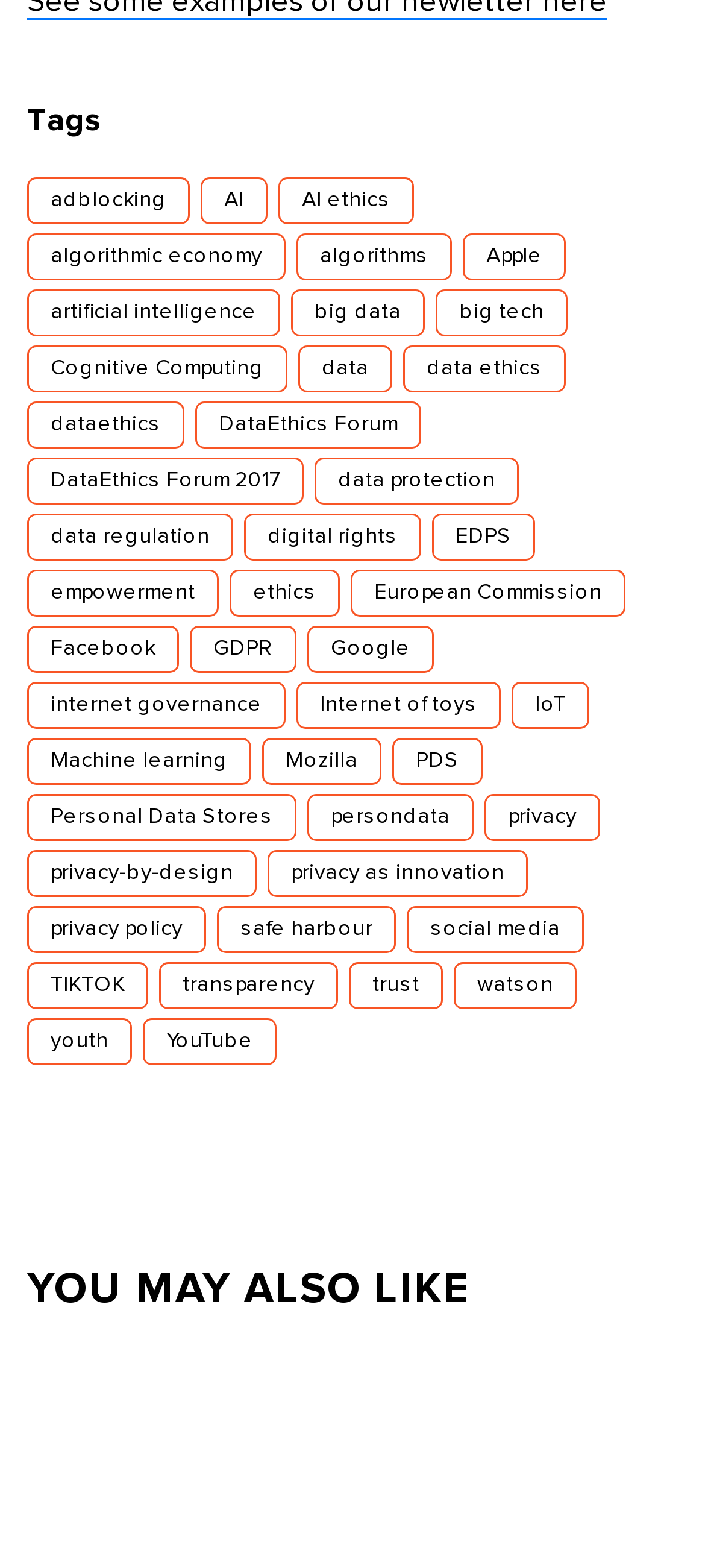Provide a brief response to the question below using a single word or phrase: 
How many tags are available on this webpage?

269